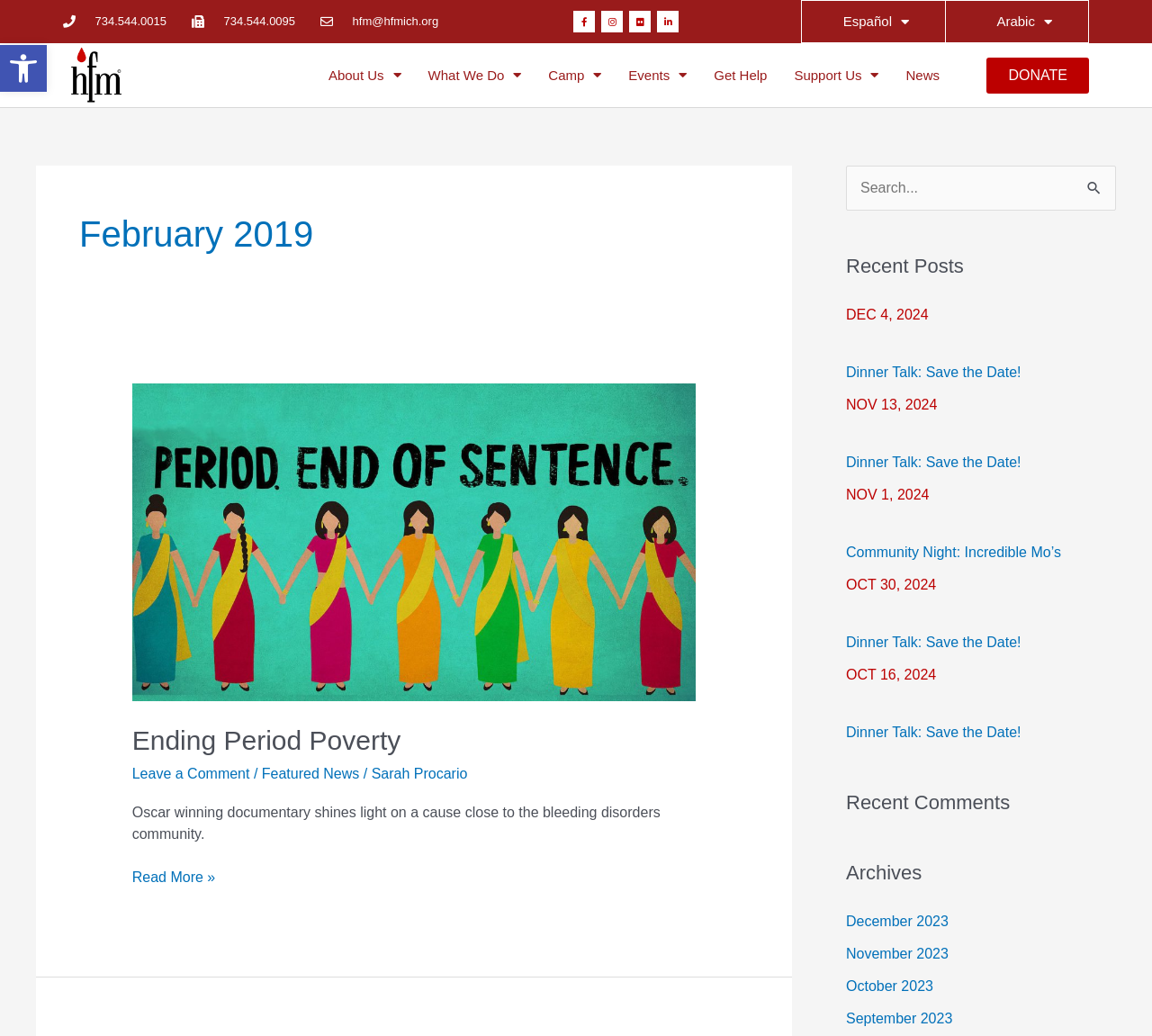Identify the bounding box coordinates for the element you need to click to achieve the following task: "Read more about Ending Period Poverty". The coordinates must be four float values ranging from 0 to 1, formatted as [left, top, right, bottom].

[0.115, 0.837, 0.187, 0.857]